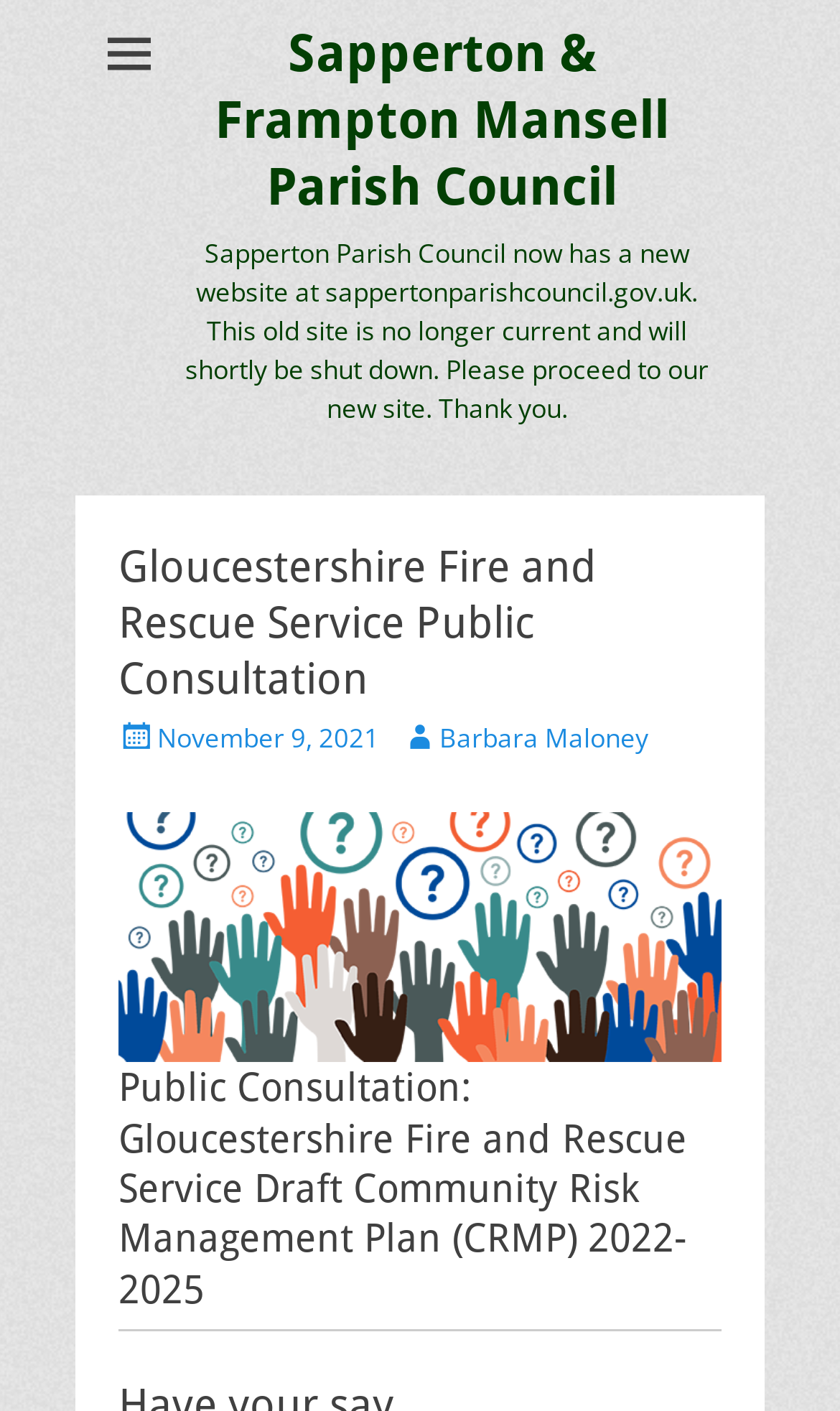Craft a detailed narrative of the webpage's structure and content.

The webpage is about a public consultation for the Gloucestershire Fire and Rescue Service's Draft Community Risk Management Plan (CRMP) 2022-2025. At the top left, there is a small icon and a link to the Sapperton & Frampton Mansell Parish Council website. Next to it, there is a link to the new website of Sapperton Parish Council with a message indicating that the current site is no longer current and will be shut down soon.

Below this section, there is a header area that spans most of the width of the page. It contains the title "Gloucestershire Fire and Rescue Service Public Consultation" and some metadata, including the posting date, "November 9, 2021", and the author, "Barbara Maloney". 

Underneath the header, there is a main heading that reads "Public Consultation: Gloucestershire Fire and Rescue Service Draft Community Risk Management Plan (CRMP) 2022-2025". This heading is followed by a horizontal separator line.